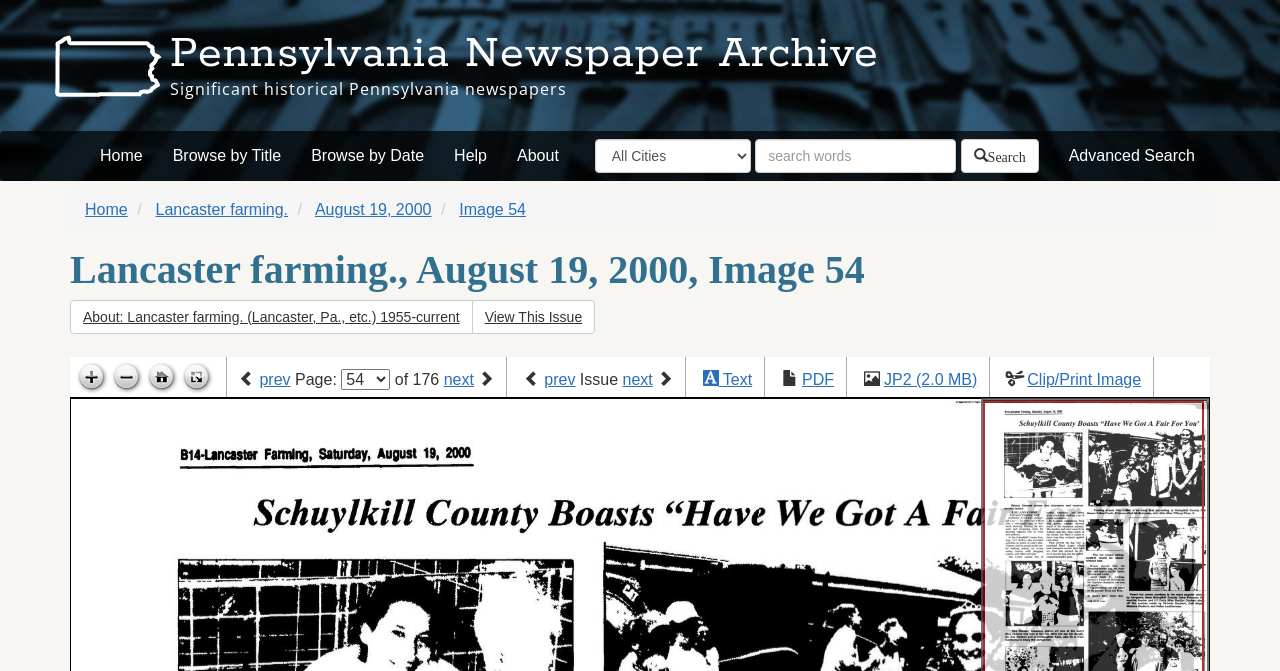Please mark the bounding box coordinates of the area that should be clicked to carry out the instruction: "Search for historical newspapers".

[0.59, 0.207, 0.747, 0.258]